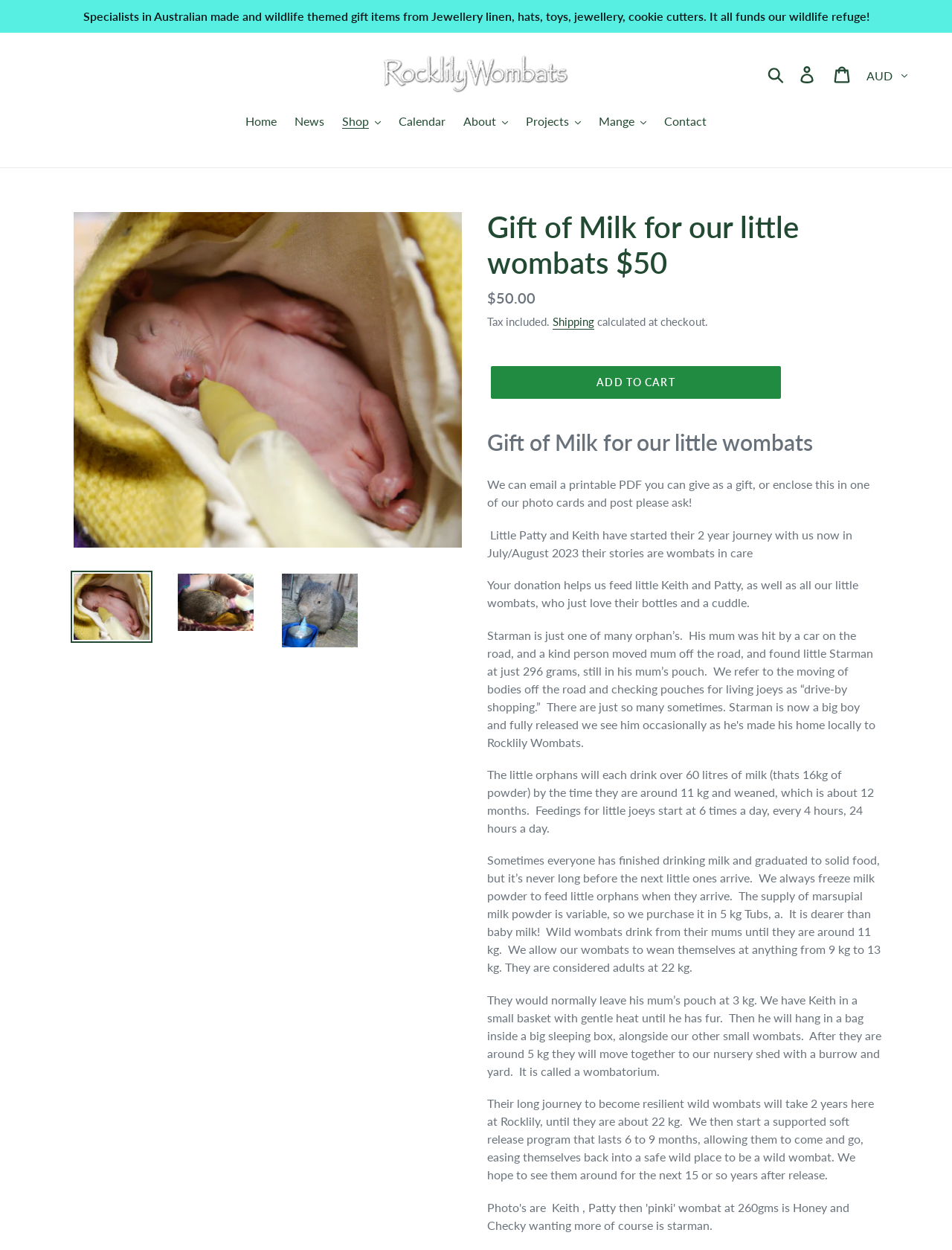What is the name of the organization that cares for the wombats? Refer to the image and provide a one-word or short phrase answer.

Rocklily Wombats